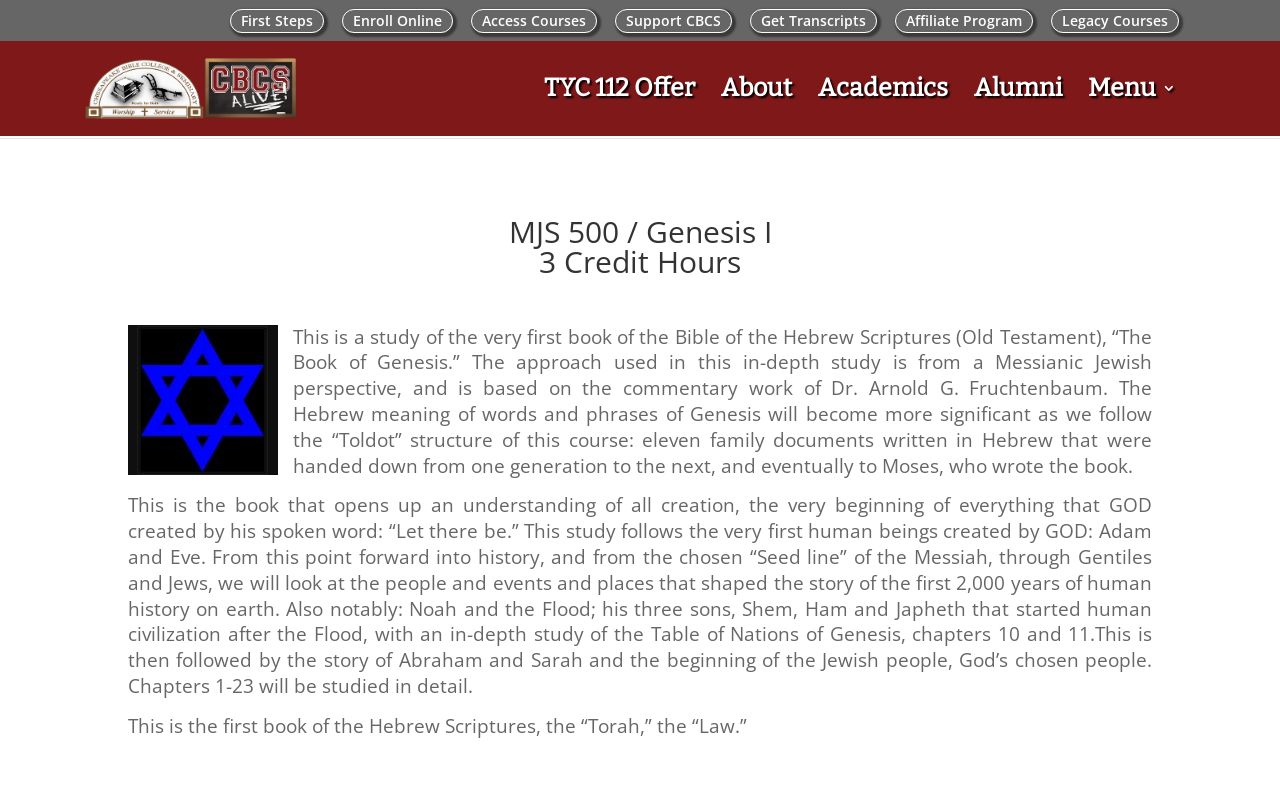Show the bounding box coordinates of the element that should be clicked to complete the task: "Learn about MJS 500 / Genesis I".

[0.1, 0.272, 0.9, 0.36]